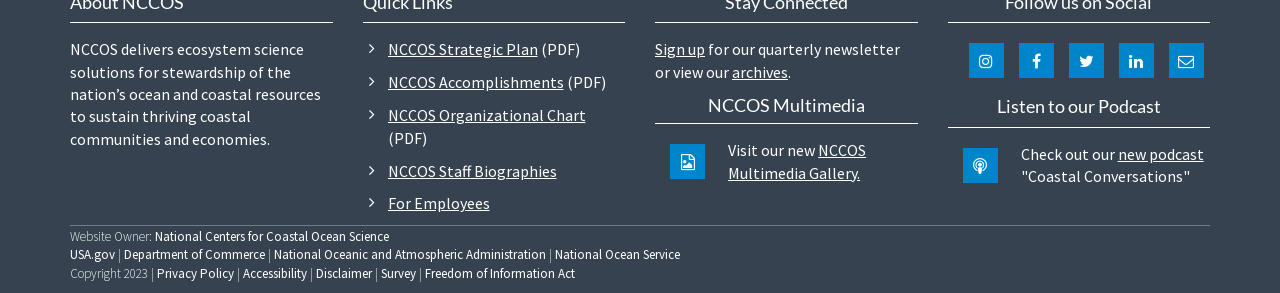Please determine the bounding box coordinates of the element's region to click in order to carry out the following instruction: "Sign up for the quarterly newsletter". The coordinates should be four float numbers between 0 and 1, i.e., [left, top, right, bottom].

[0.512, 0.134, 0.551, 0.202]